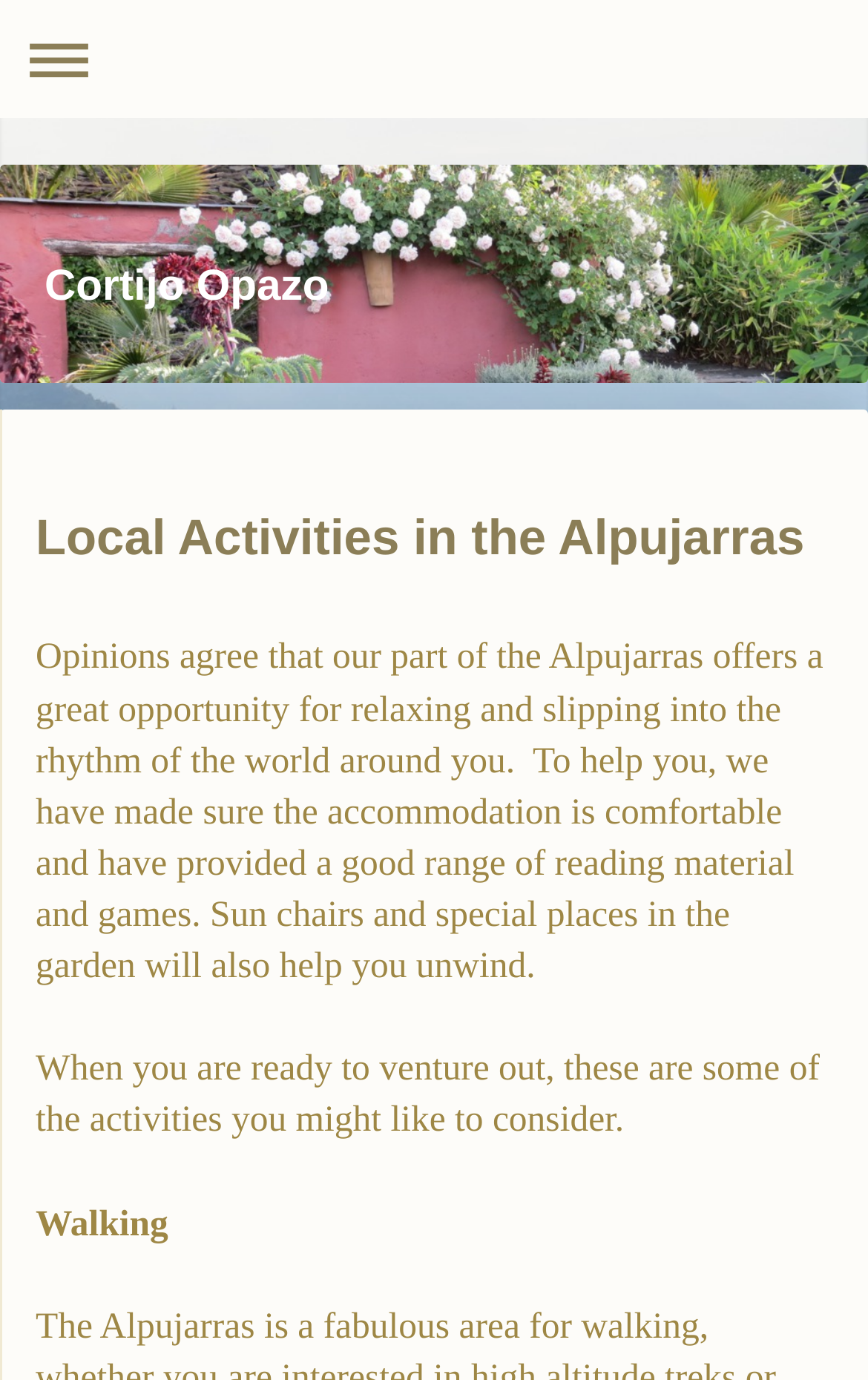What is one of the activities mentioned for guests to consider?
Provide a comprehensive and detailed answer to the question.

The StaticText element lists 'Walking' as one of the activities that guests might like to consider when venturing out.